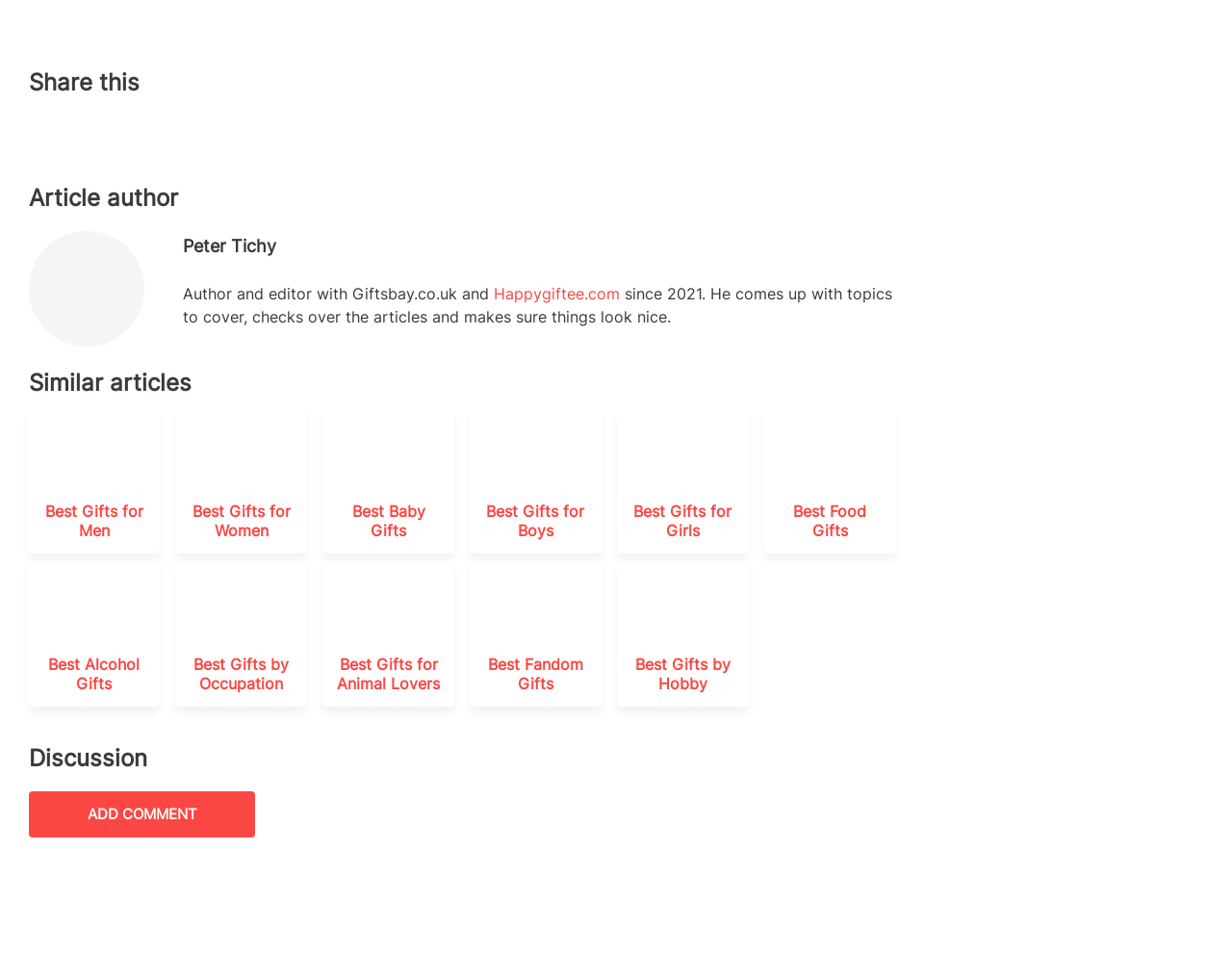Review the image closely and give a comprehensive answer to the question: What is the author's name?

The author's name can be found in the section 'Article author' where it is written 'Author and editor with Giftsbay.co.uk and Happygiftee.com since 2021. He comes up with topics to cover, checks over the articles and makes sure things look nice.' The name is mentioned as 'Peter Tichy'.